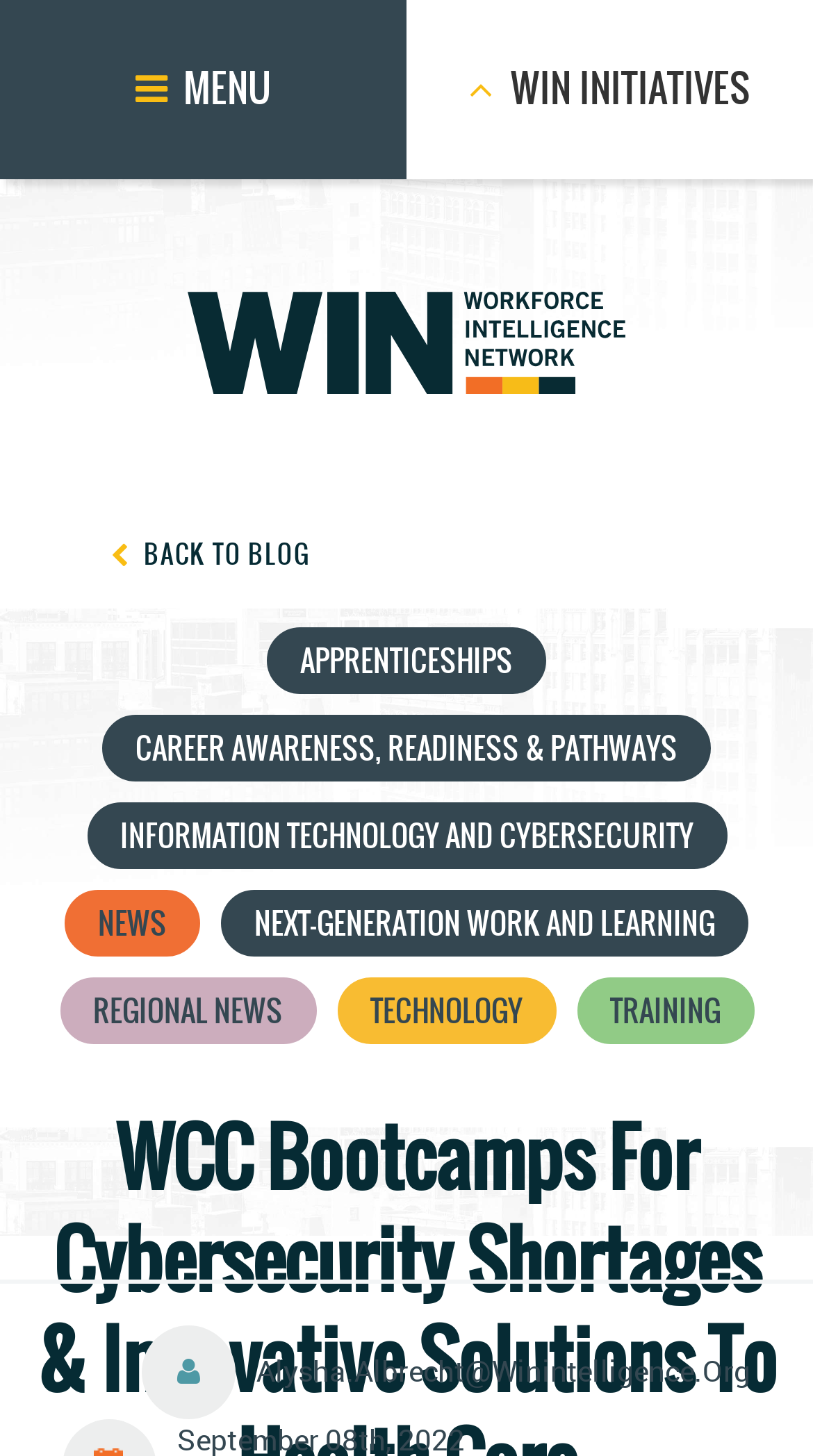Find the coordinates for the bounding box of the element with this description: "Back to Blog".

[0.038, 0.352, 0.521, 0.409]